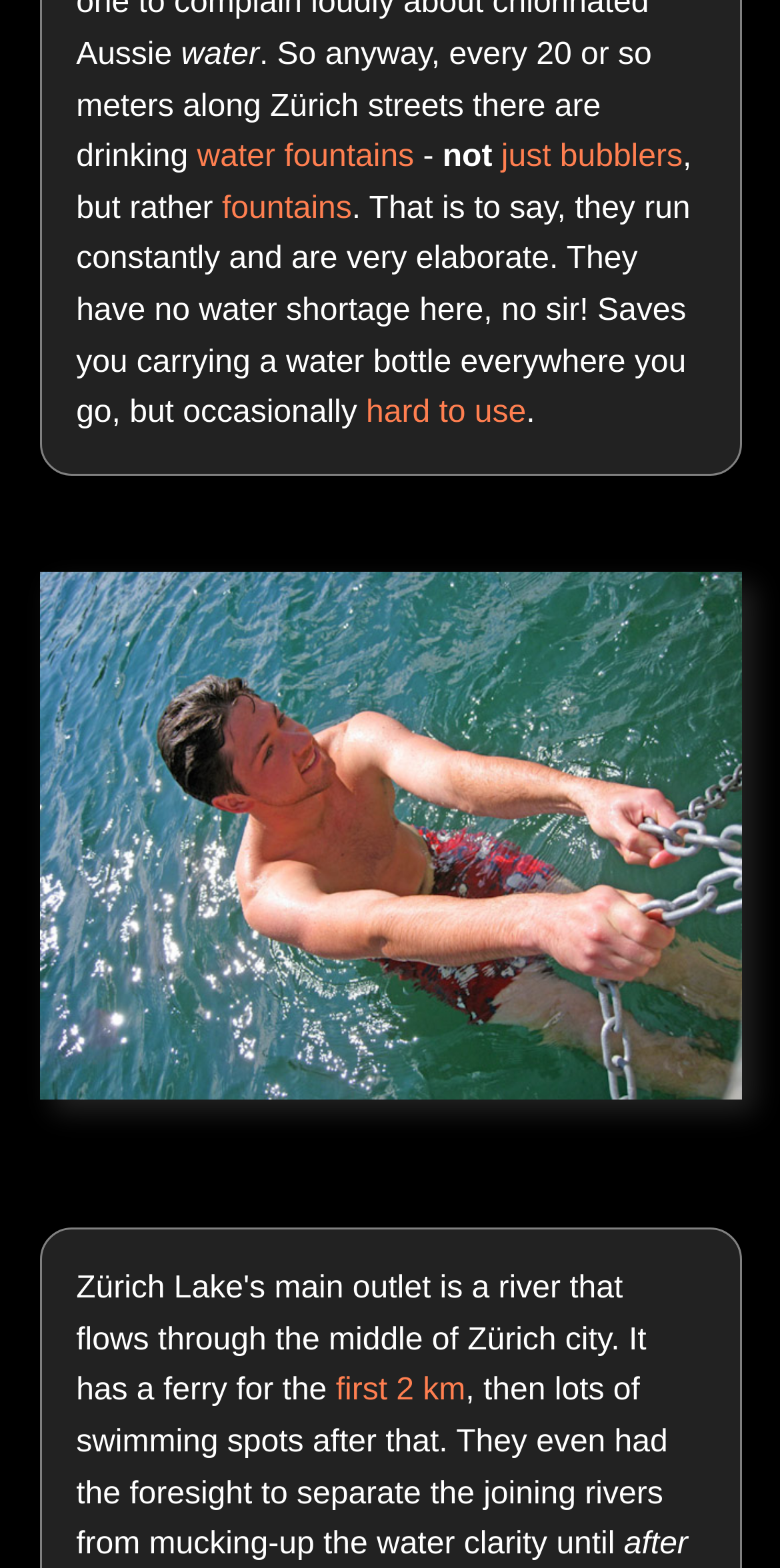Refer to the image and provide a thorough answer to this question:
What is the characteristic of the water fountains in Zürich?

The characteristic of the water fountains in Zürich is that they run constantly, as mentioned in the text, which states that 'they run constantly and are very elaborate'.